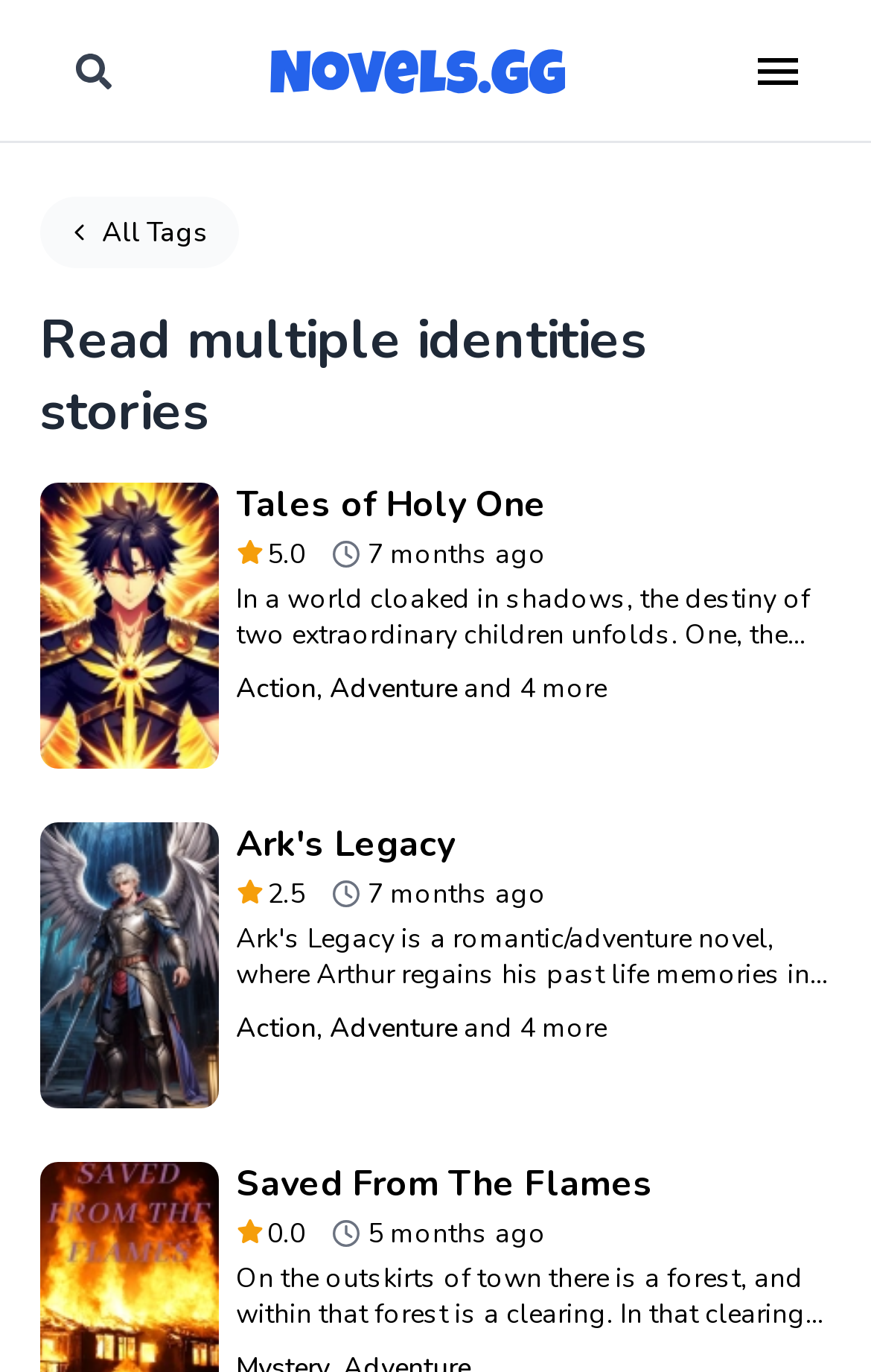What is the rating of the story 'Tales of Holy One'?
Based on the visual, give a brief answer using one word or a short phrase.

5.0